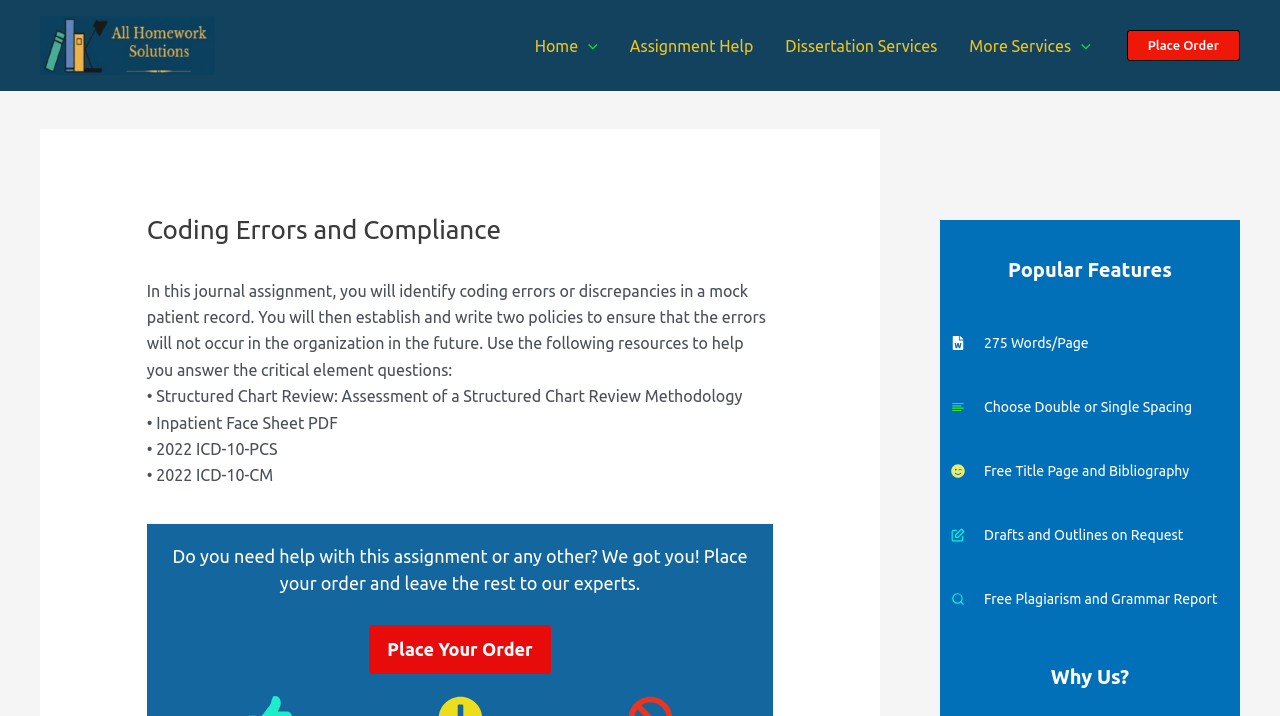What is the purpose of the assignment described on the webpage?
Refer to the image and provide a thorough answer to the question.

I read the static text on the webpage that describes the assignment, which involves identifying coding errors or discrepancies in a mock patient record and establishing and writing two policies to ensure the errors will not occur in the organization in the future.